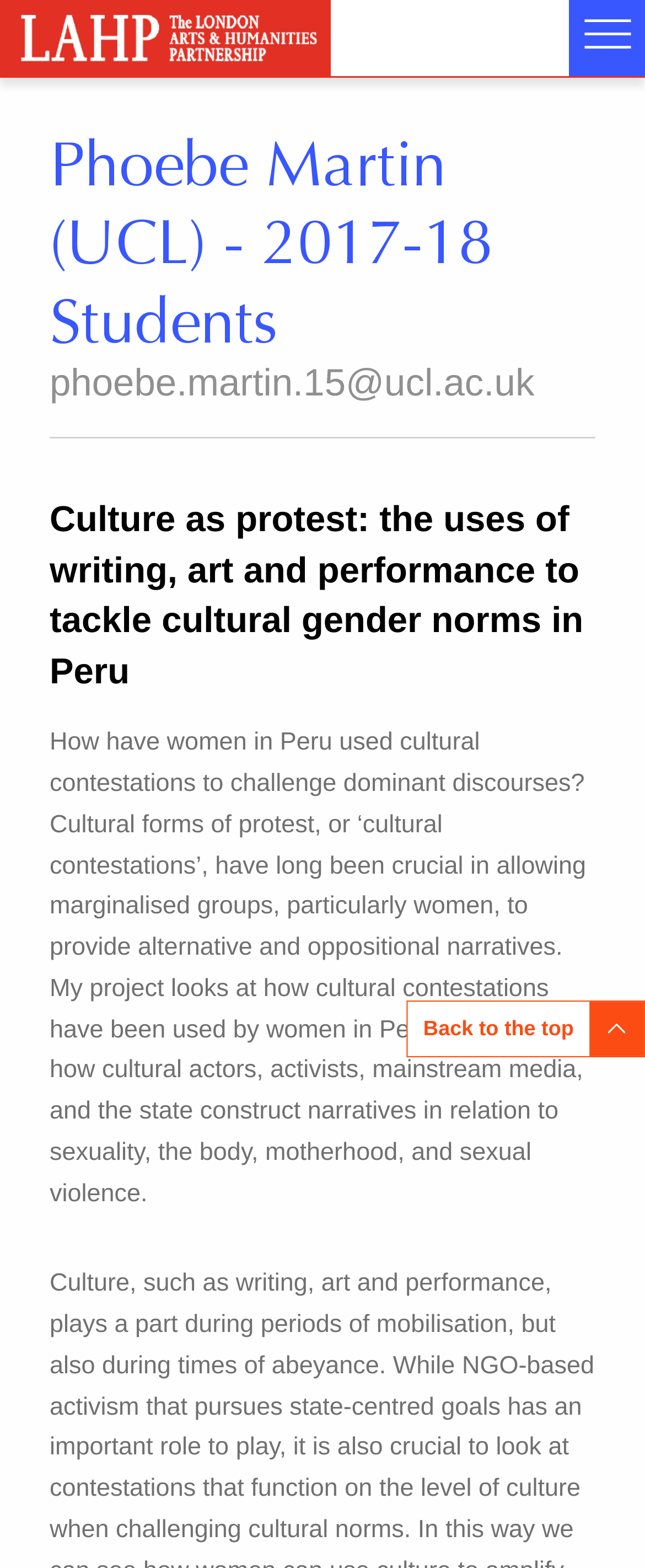Refer to the image and provide an in-depth answer to the question: 
What is the topic of the article?

The topic of the article is mentioned in the StaticText element which describes how women in Peru have used cultural contestations to challenge dominant discourses.